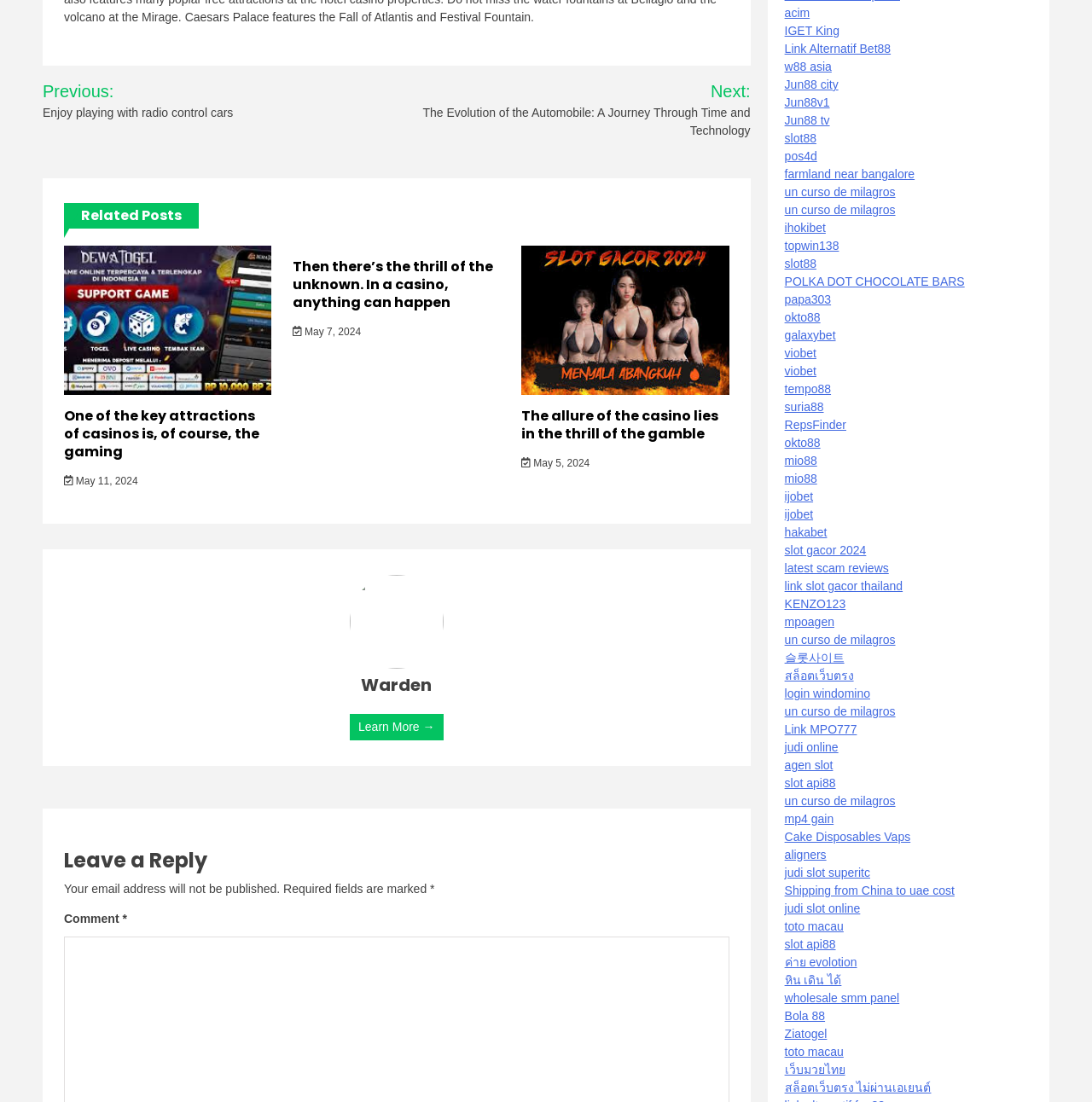Determine the bounding box coordinates for the region that must be clicked to execute the following instruction: "Click on 'Leave a Reply'".

[0.059, 0.768, 0.668, 0.793]